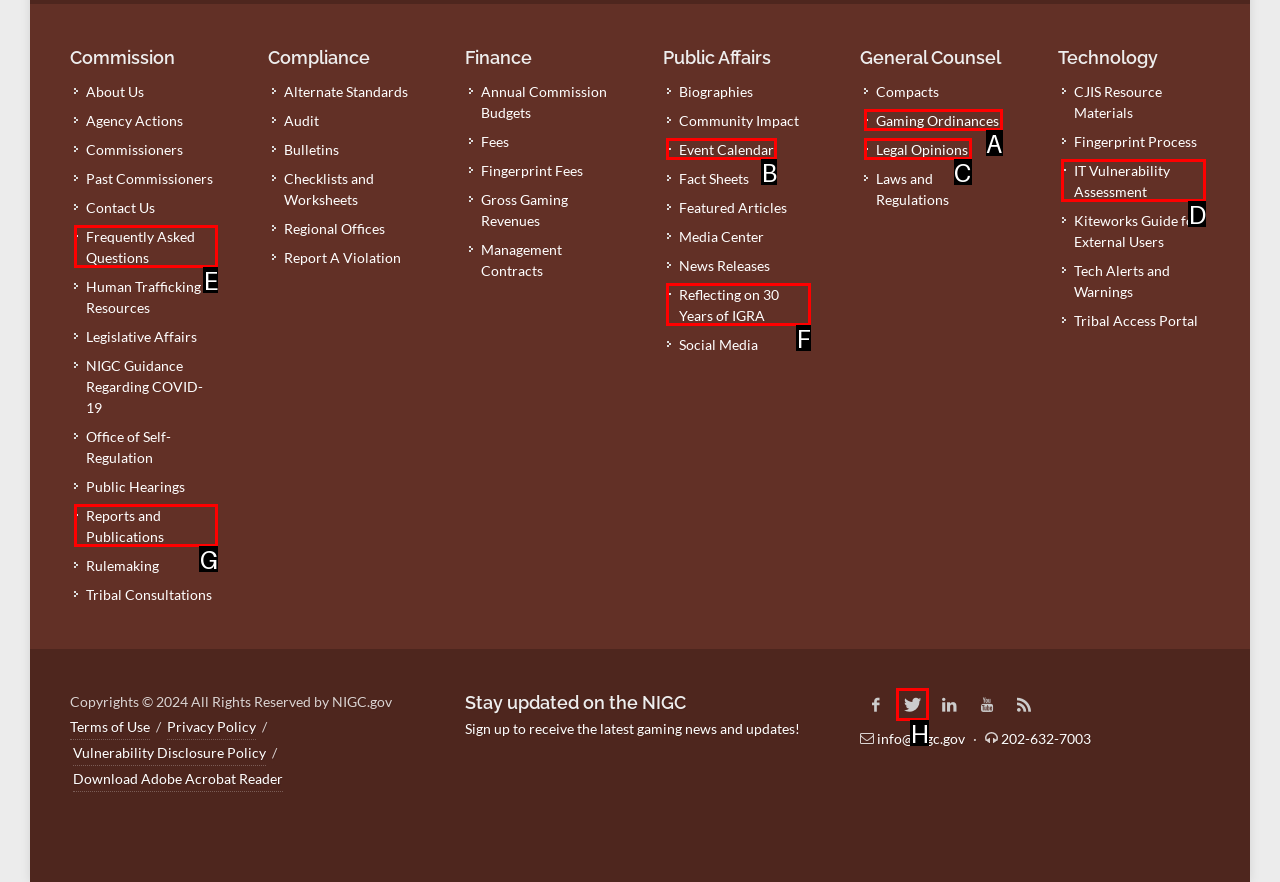Based on the description IT Vulnerability Assessment, identify the most suitable HTML element from the options. Provide your answer as the corresponding letter.

D